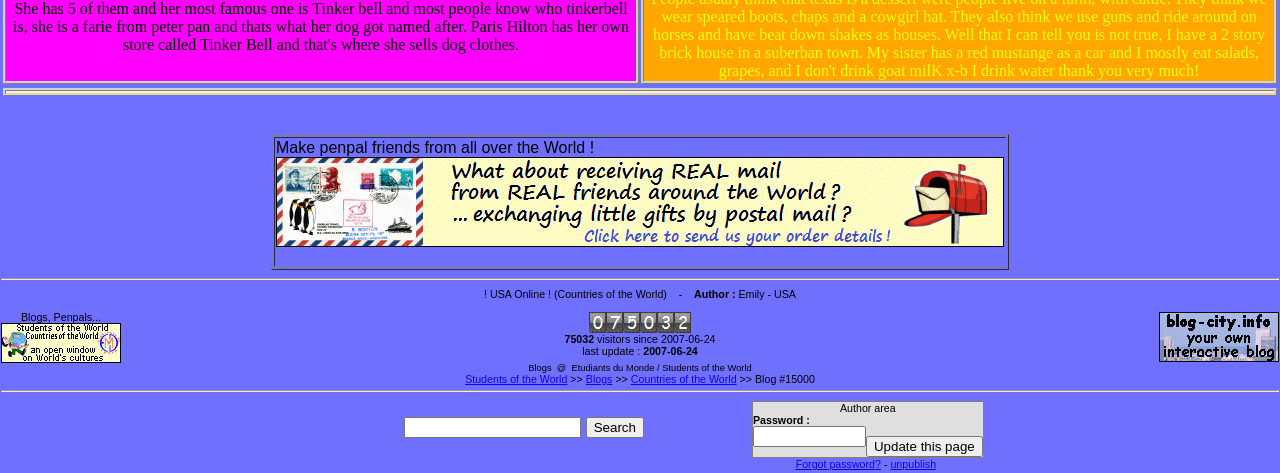Identify the bounding box coordinates of the section to be clicked to complete the task described by the following instruction: "Make penpal friends with StudentsoftheWorld.info". The coordinates should be four float numbers between 0 and 1, formatted as [left, top, right, bottom].

[0.216, 0.493, 0.784, 0.529]